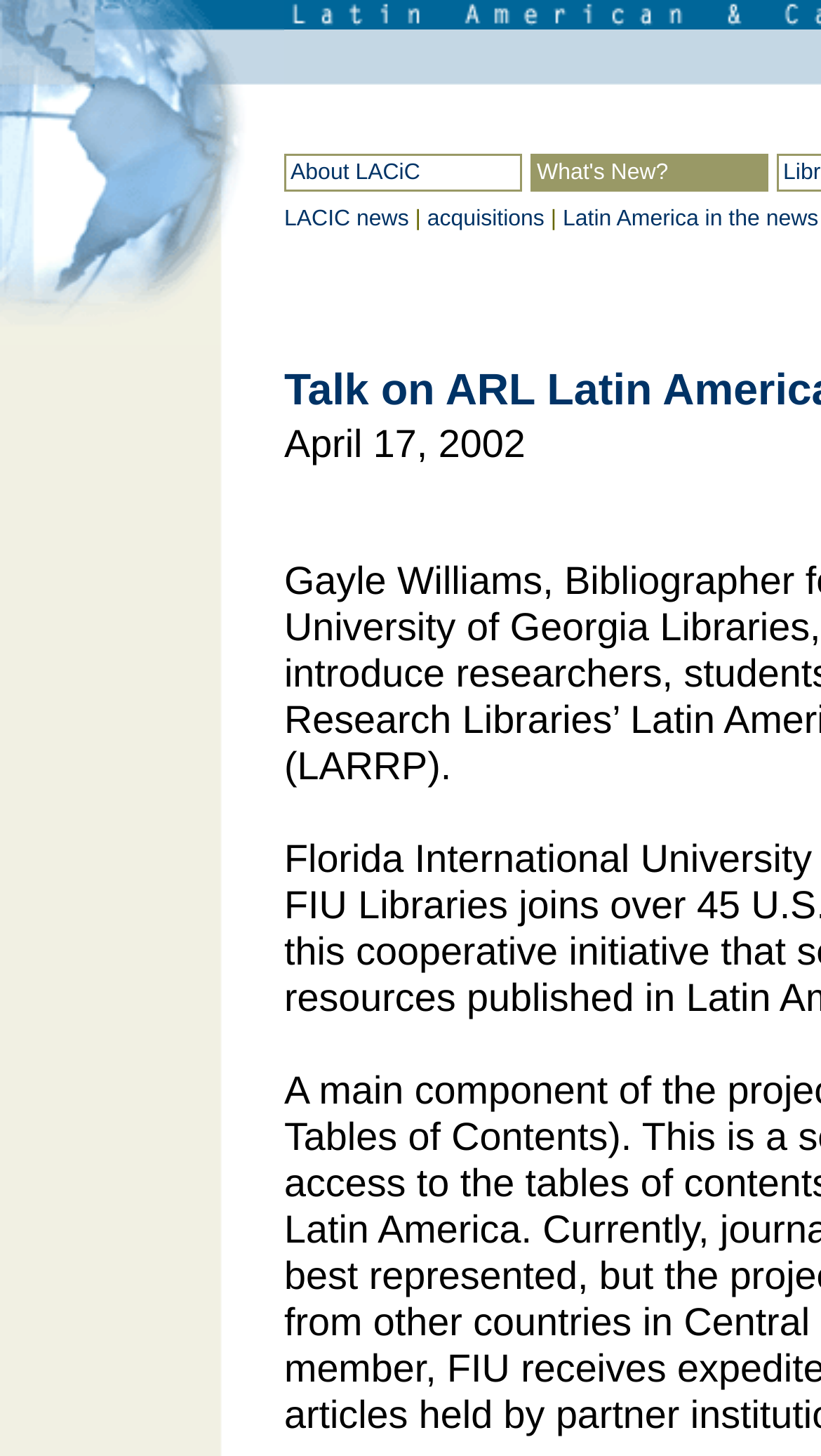Answer the question briefly using a single word or phrase: 
How many images are on the webpage?

4